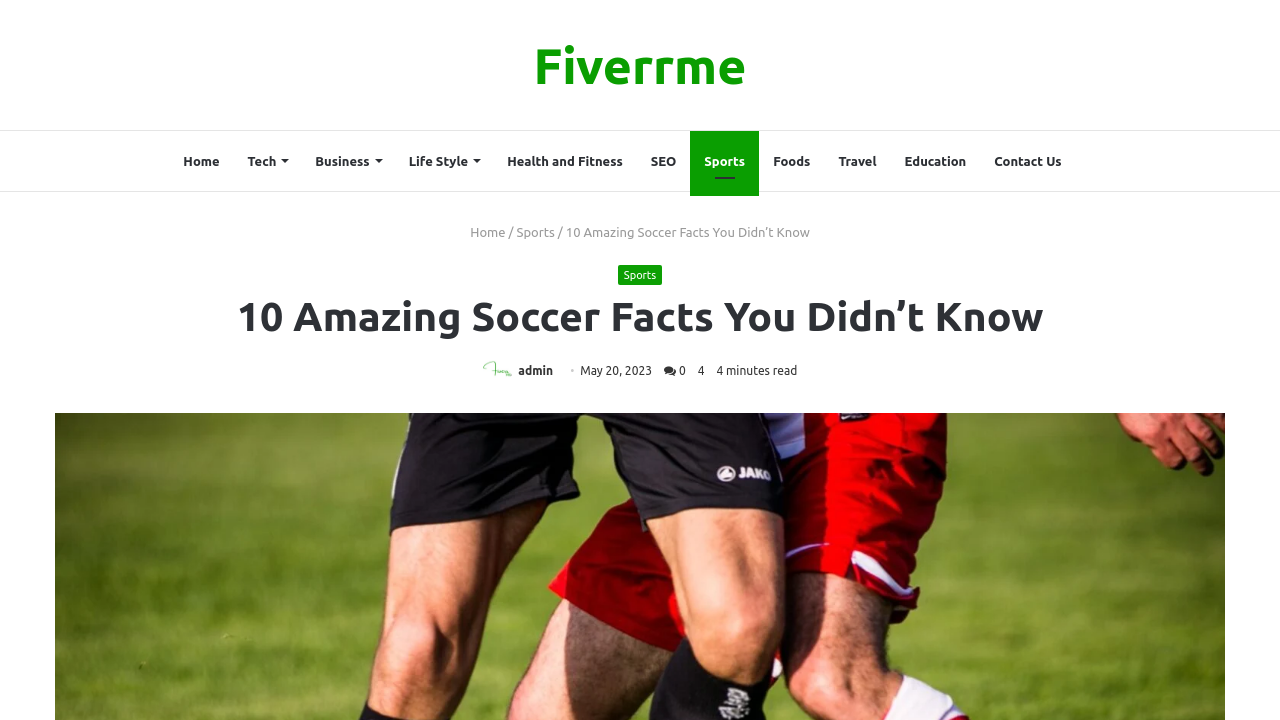Please specify the bounding box coordinates of the clickable region to carry out the following instruction: "go to home page". The coordinates should be four float numbers between 0 and 1, in the format [left, top, right, bottom].

[0.132, 0.182, 0.182, 0.265]